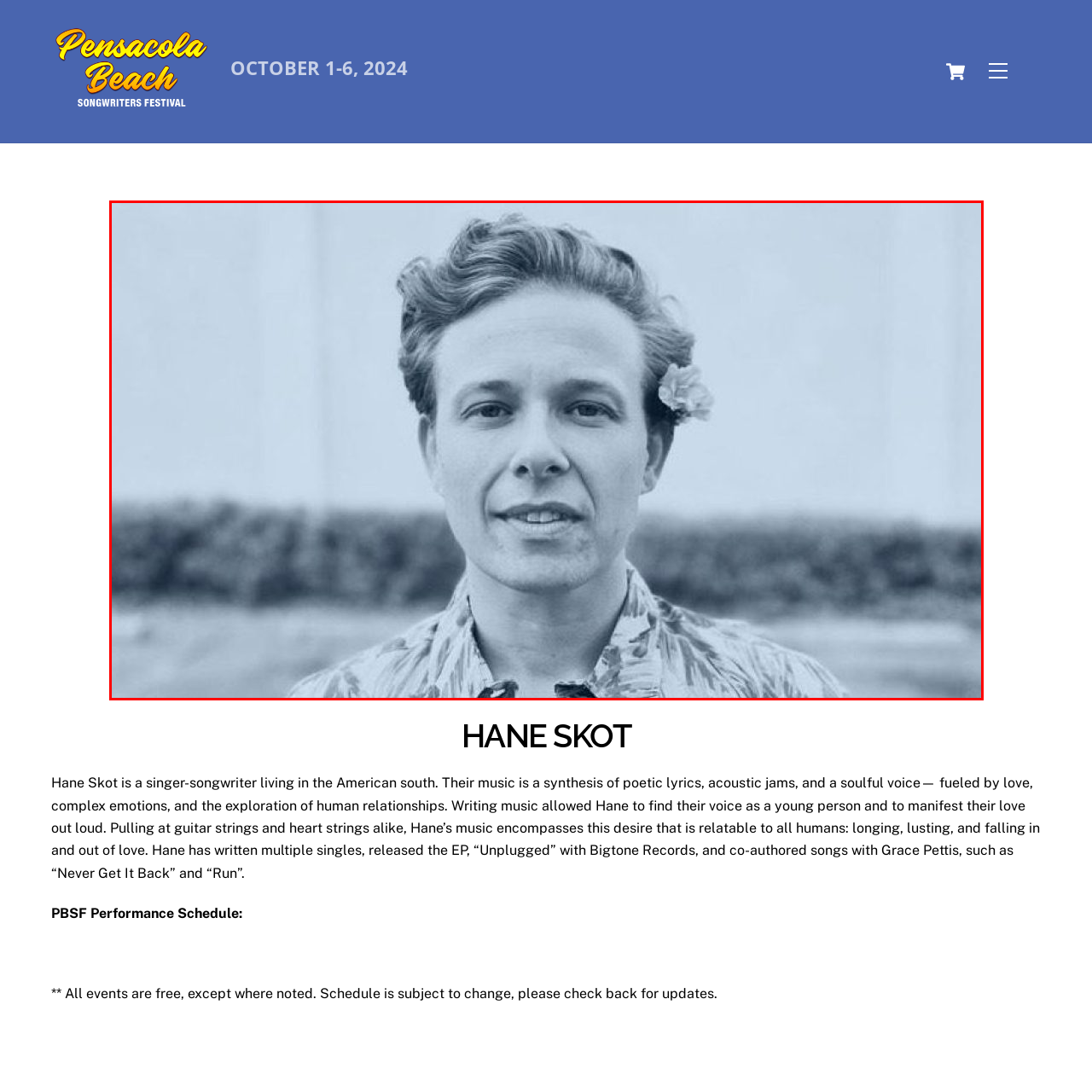What is the focus of Hane's music?
Refer to the image enclosed in the red bounding box and answer the question thoroughly.

According to the caption, Hane's music often explores deep emotions and the intricacies of human relationships, which suggests that the primary focus of their music is on emotional and relational themes.